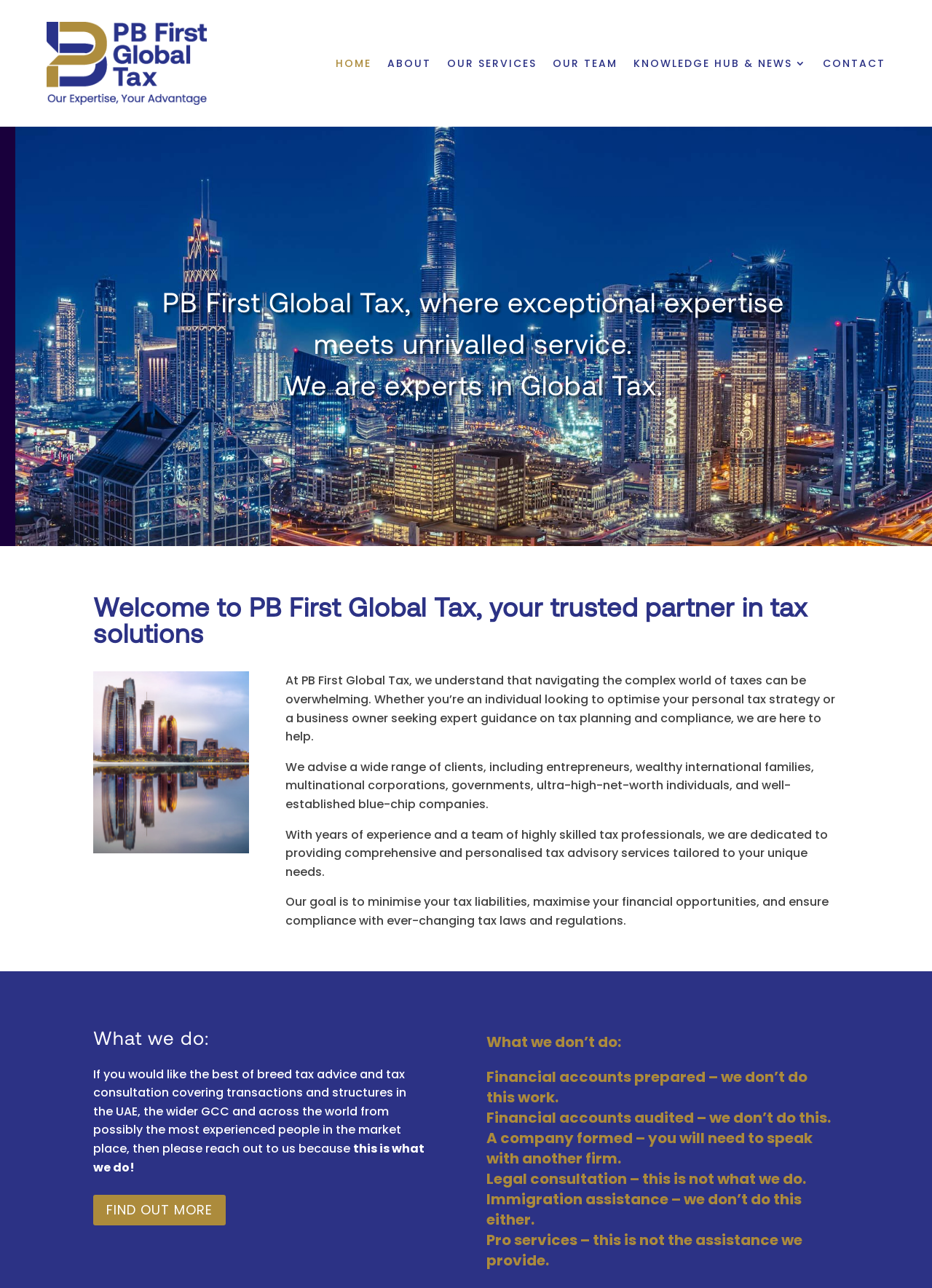What services does the company not provide?
Please respond to the question with a detailed and well-explained answer.

The webpage explicitly states what services the company does not provide, including 'Financial accounts prepared – we don’t do this work.' as mentioned in the StaticText with bounding box coordinates [0.522, 0.828, 0.867, 0.86]. This indicates that the company does not offer financial account preparation services, among other services listed.